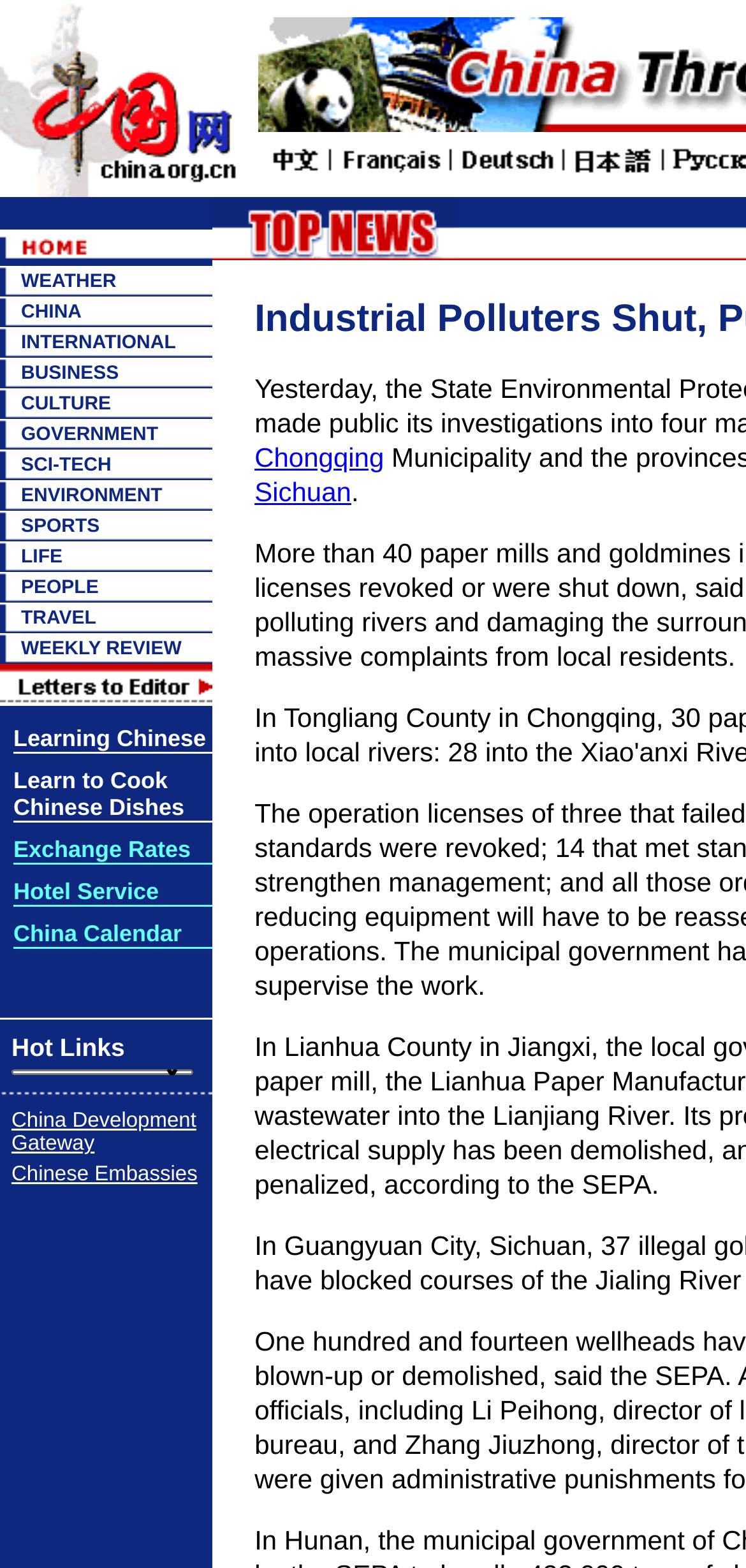Identify the bounding box coordinates of the region that should be clicked to execute the following instruction: "Click the BUSINESS link".

[0.028, 0.231, 0.159, 0.245]